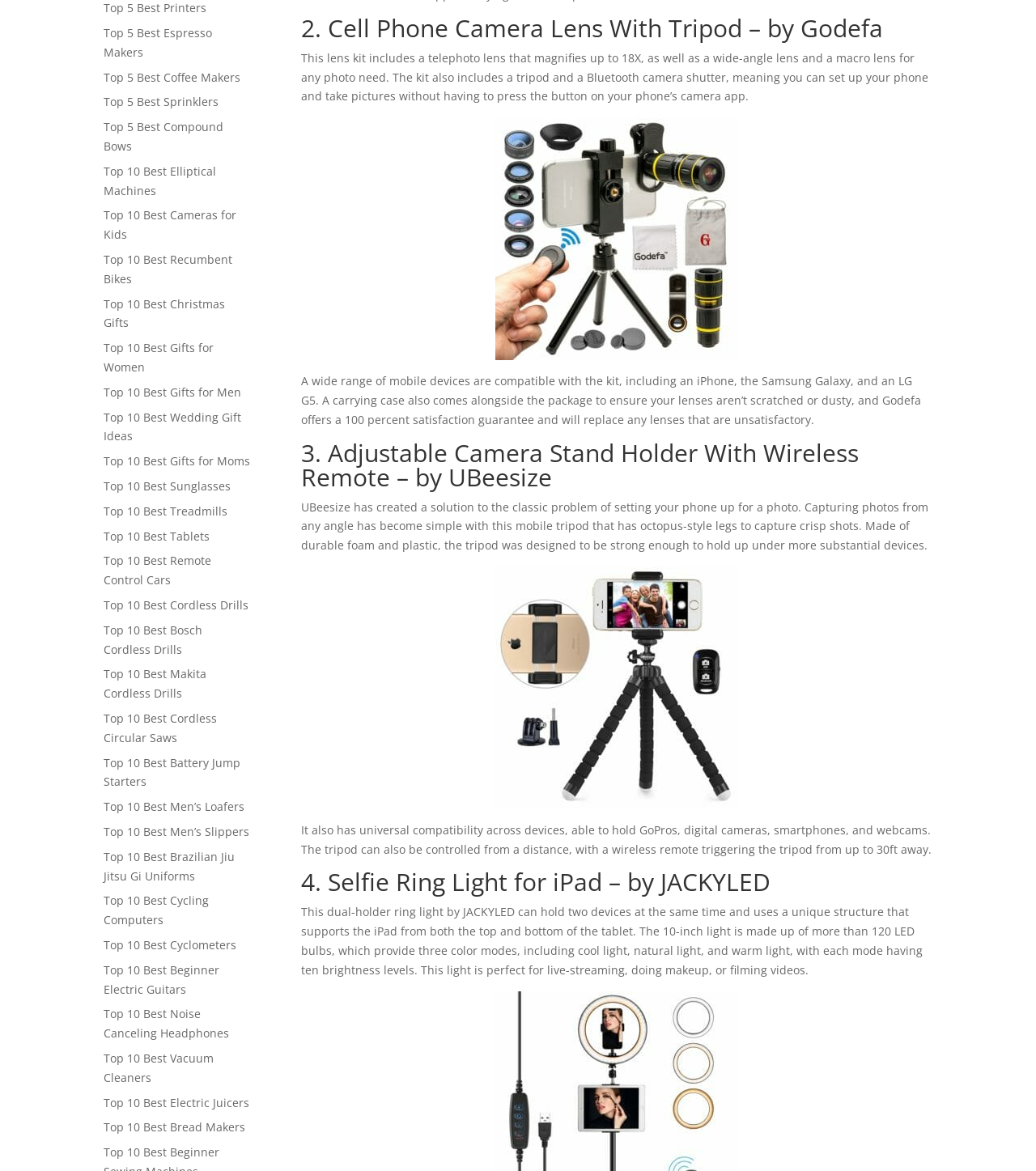Pinpoint the bounding box coordinates of the element to be clicked to execute the instruction: "Click on Top 10 Best Vacuum Cleaners".

[0.1, 0.897, 0.206, 0.927]